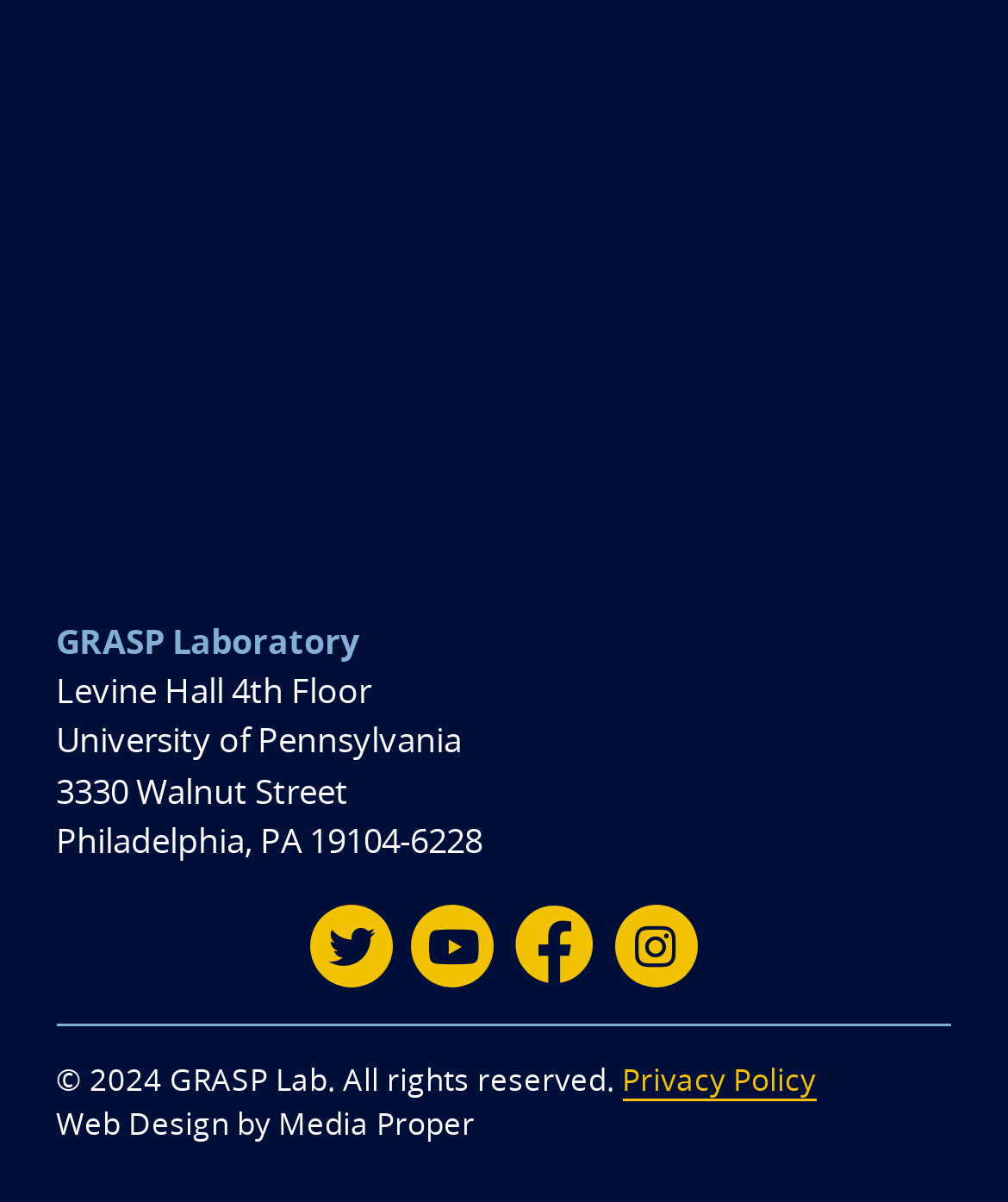Provide a short answer to the following question with just one word or phrase: What is the location of the University of Pennsylvania?

Philadelphia, PA 19104-6228